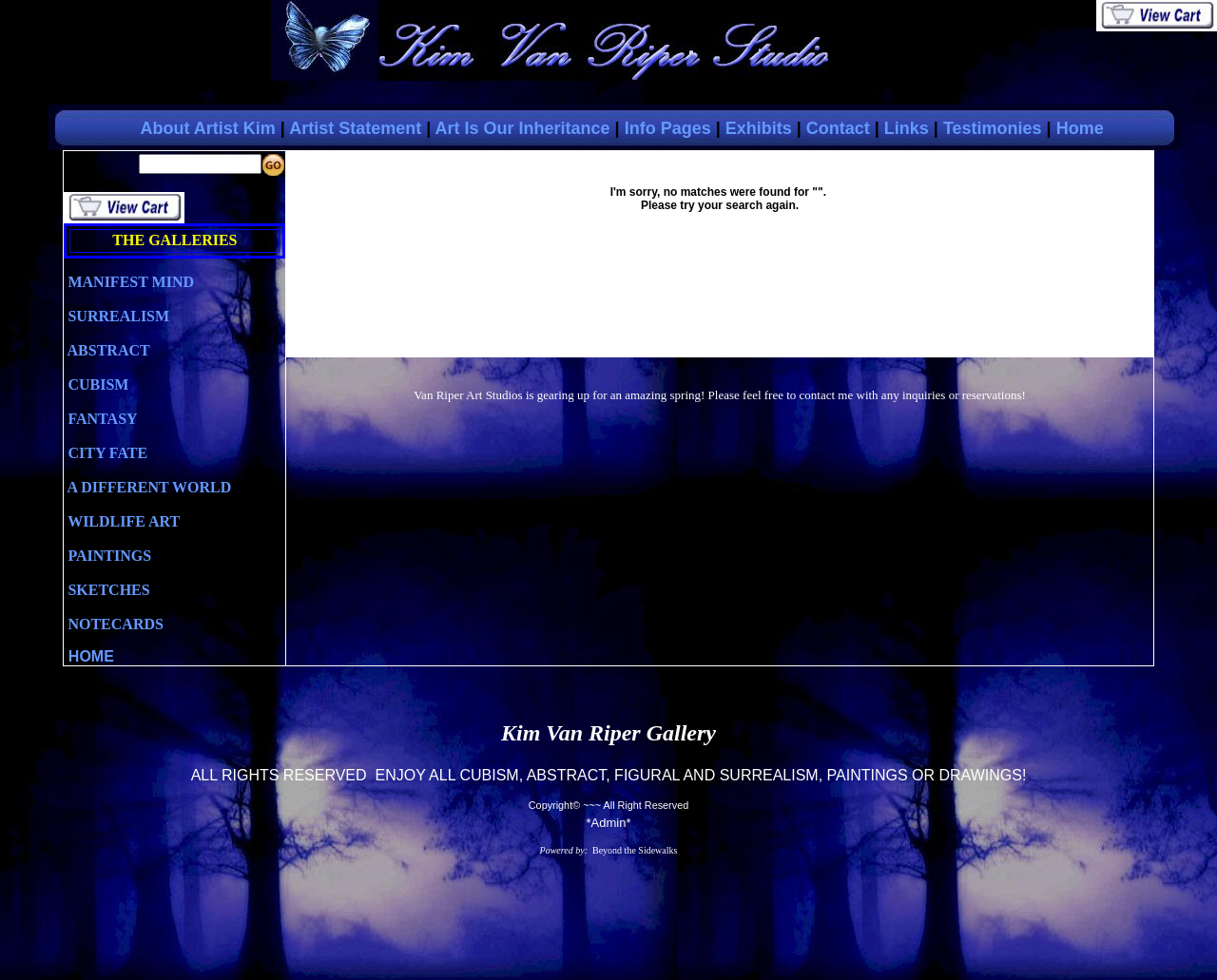Using the format (top-left x, top-left y, bottom-right x, bottom-right y), and given the element description, identify the bounding box coordinates within the screenshot: Artist Statement

[0.238, 0.121, 0.346, 0.14]